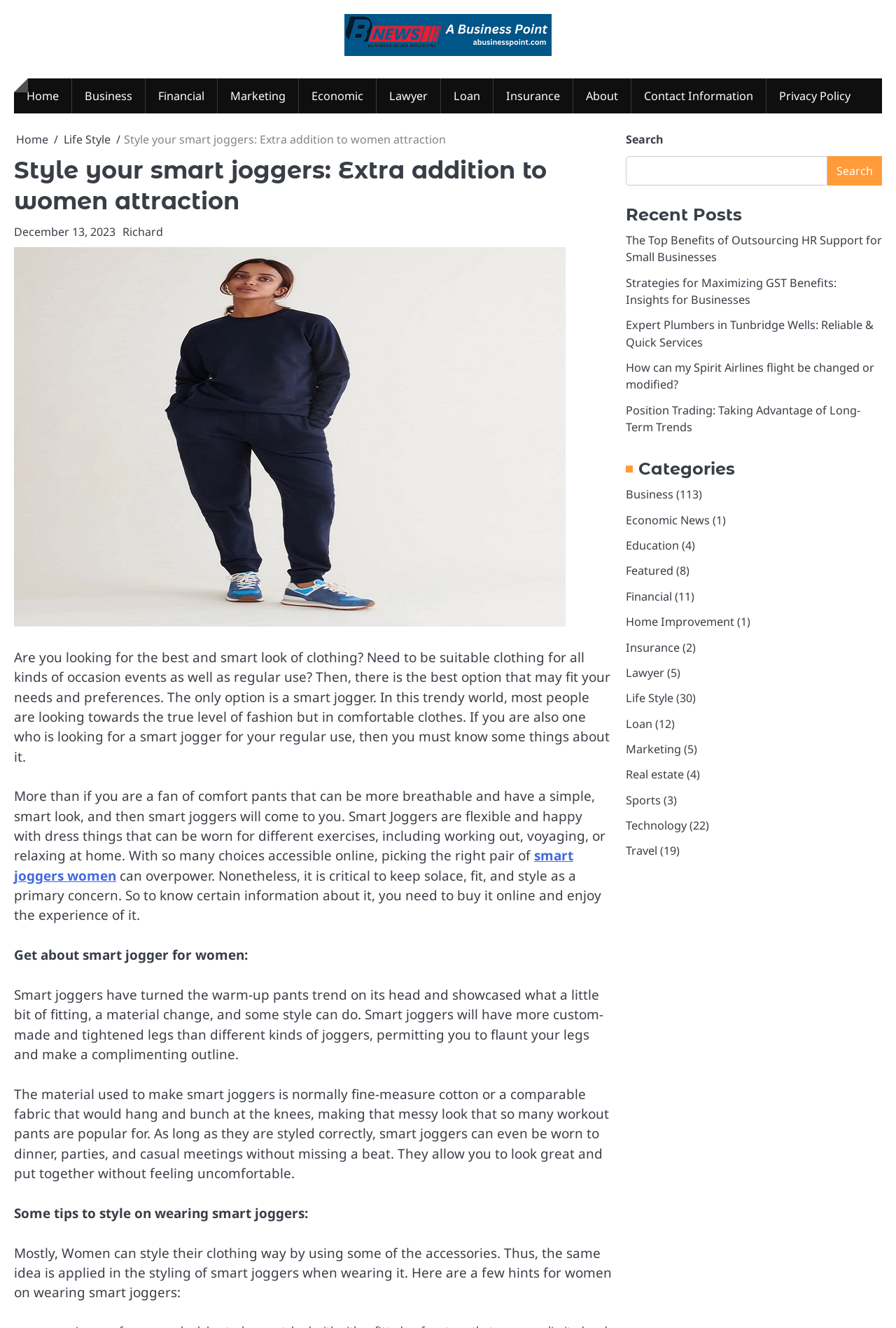Provide the bounding box coordinates of the area you need to click to execute the following instruction: "Search for something".

[0.698, 0.118, 0.923, 0.14]